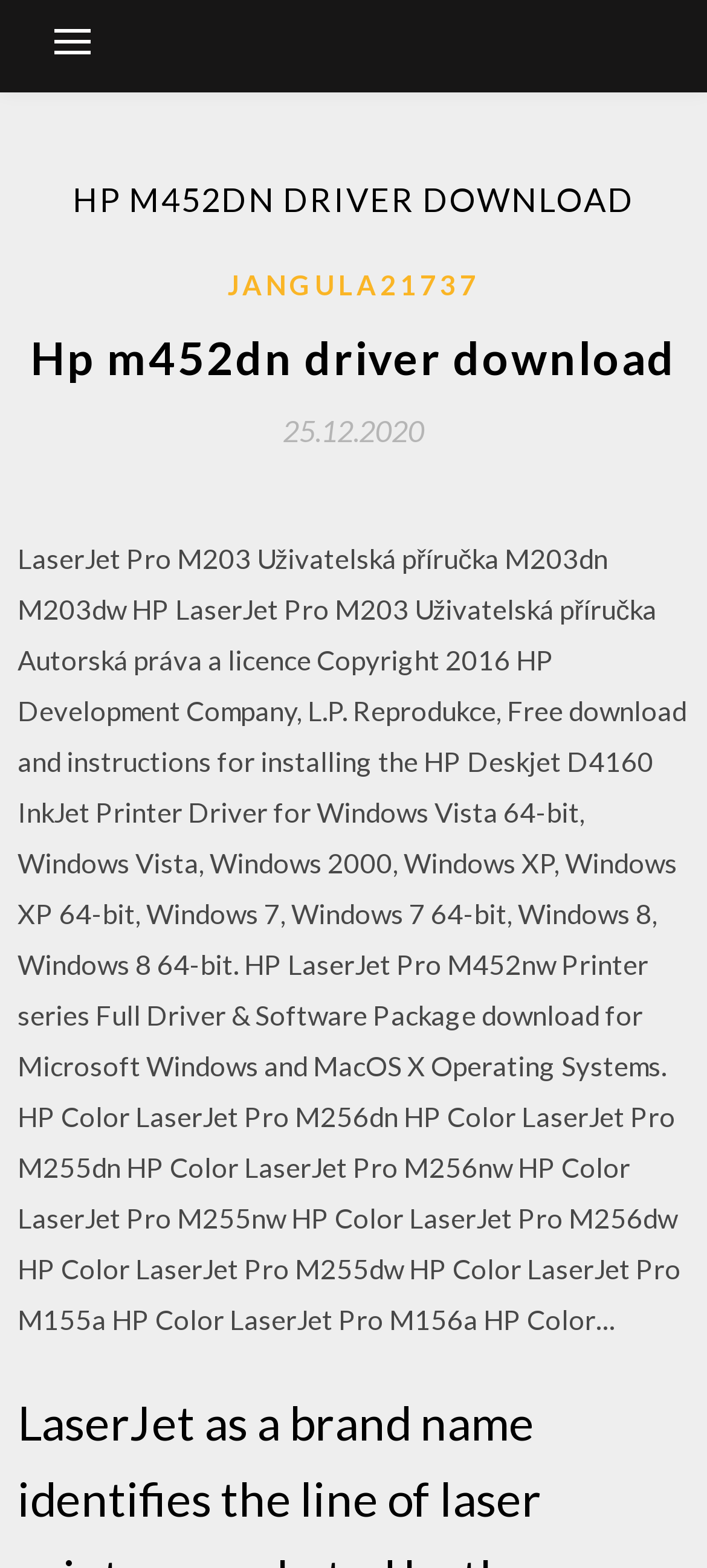Articulate a complete and detailed caption of the webpage elements.

The webpage is about downloading the HP M452DN driver, specifically for the year 2020. At the top-left corner, there is a button that controls the primary menu. Below it, there is a header section that spans almost the entire width of the page, containing the title "HP M452DN DRIVER DOWNLOAD" in a large font size. 

Underneath the title, there is a section with a link to "JANGULA21737" on the left side, and a heading "Hp m452dn driver download" on the right side. Below this section, there is a link to a specific date, "25.12.2020", which is positioned roughly in the middle of the page.

The main content of the page is a large block of text that occupies most of the page's width and height. This text appears to be a user manual or guide for various HP printer models, including the LaserJet Pro M203 and Color LaserJet Pro series. The text provides information on copyright, licenses, and instructions for installing printer drivers for different operating systems, including Windows and MacOS X.